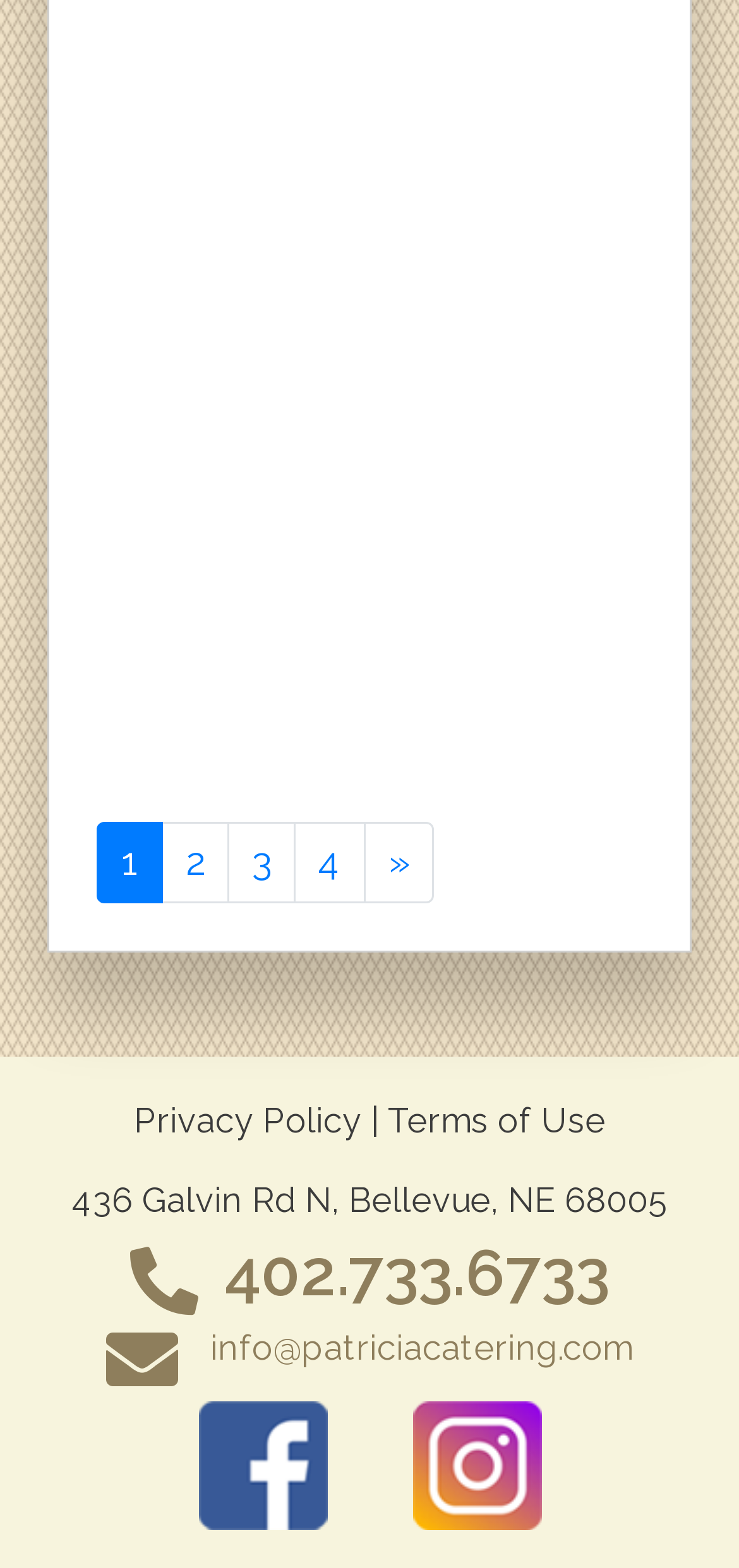Kindly determine the bounding box coordinates for the area that needs to be clicked to execute this instruction: "call the phone number".

[0.176, 0.781, 0.824, 0.843]